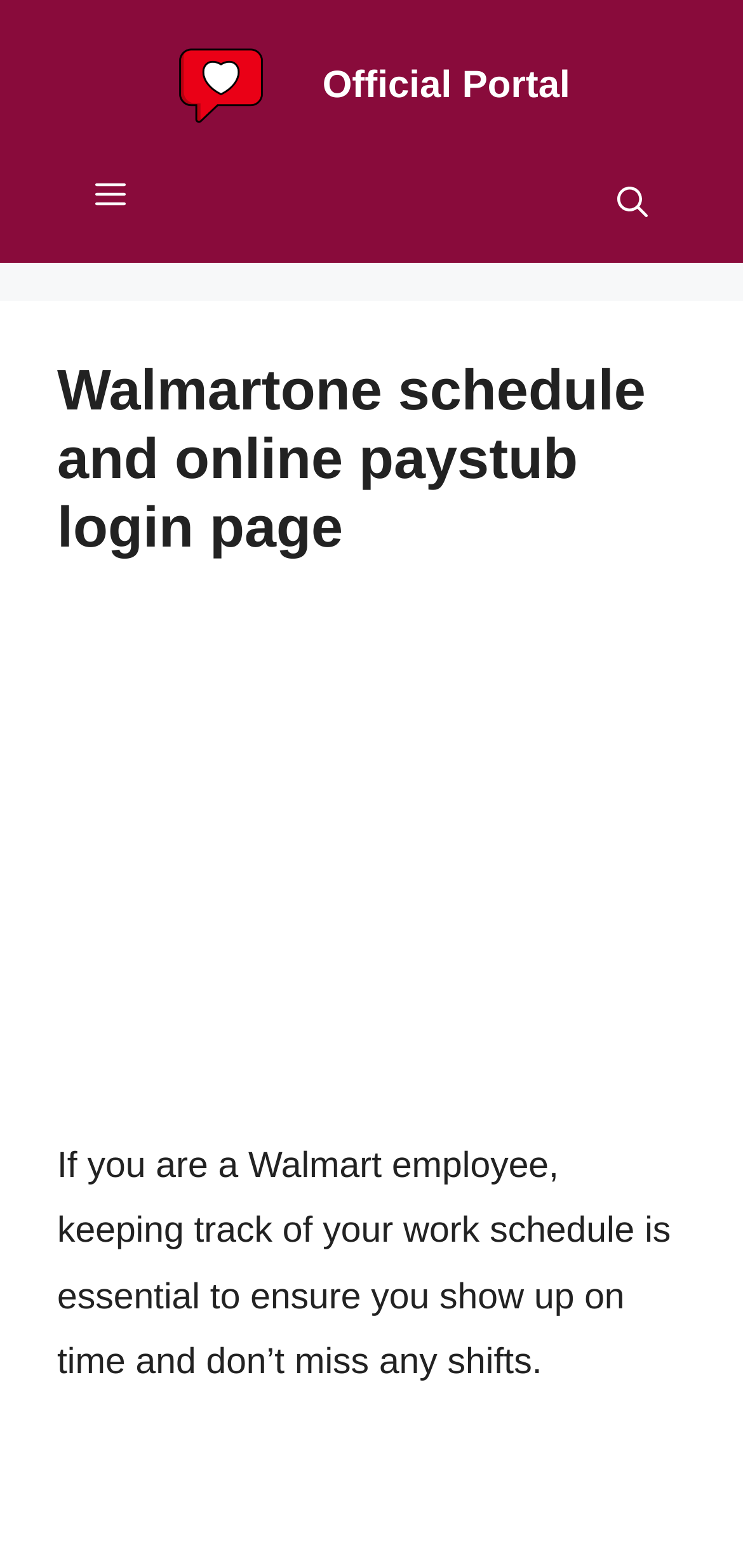Given the description: "Menu", determine the bounding box coordinates of the UI element. The coordinates should be formatted as four float numbers between 0 and 1, [left, top, right, bottom].

[0.077, 0.109, 0.923, 0.143]